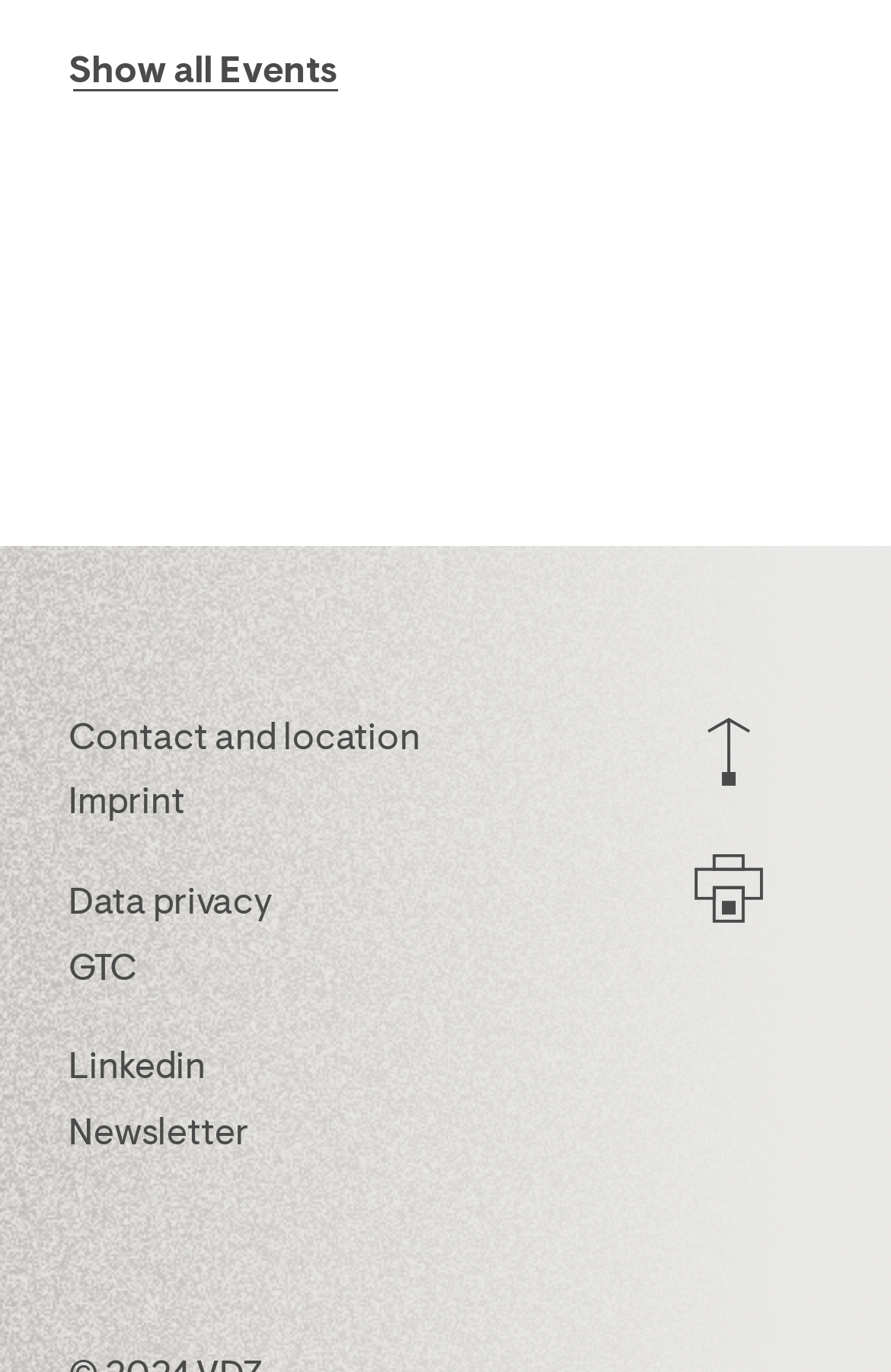Find the bounding box coordinates for the element that must be clicked to complete the instruction: "Show all events". The coordinates should be four float numbers between 0 and 1, indicated as [left, top, right, bottom].

[0.077, 0.04, 0.379, 0.067]